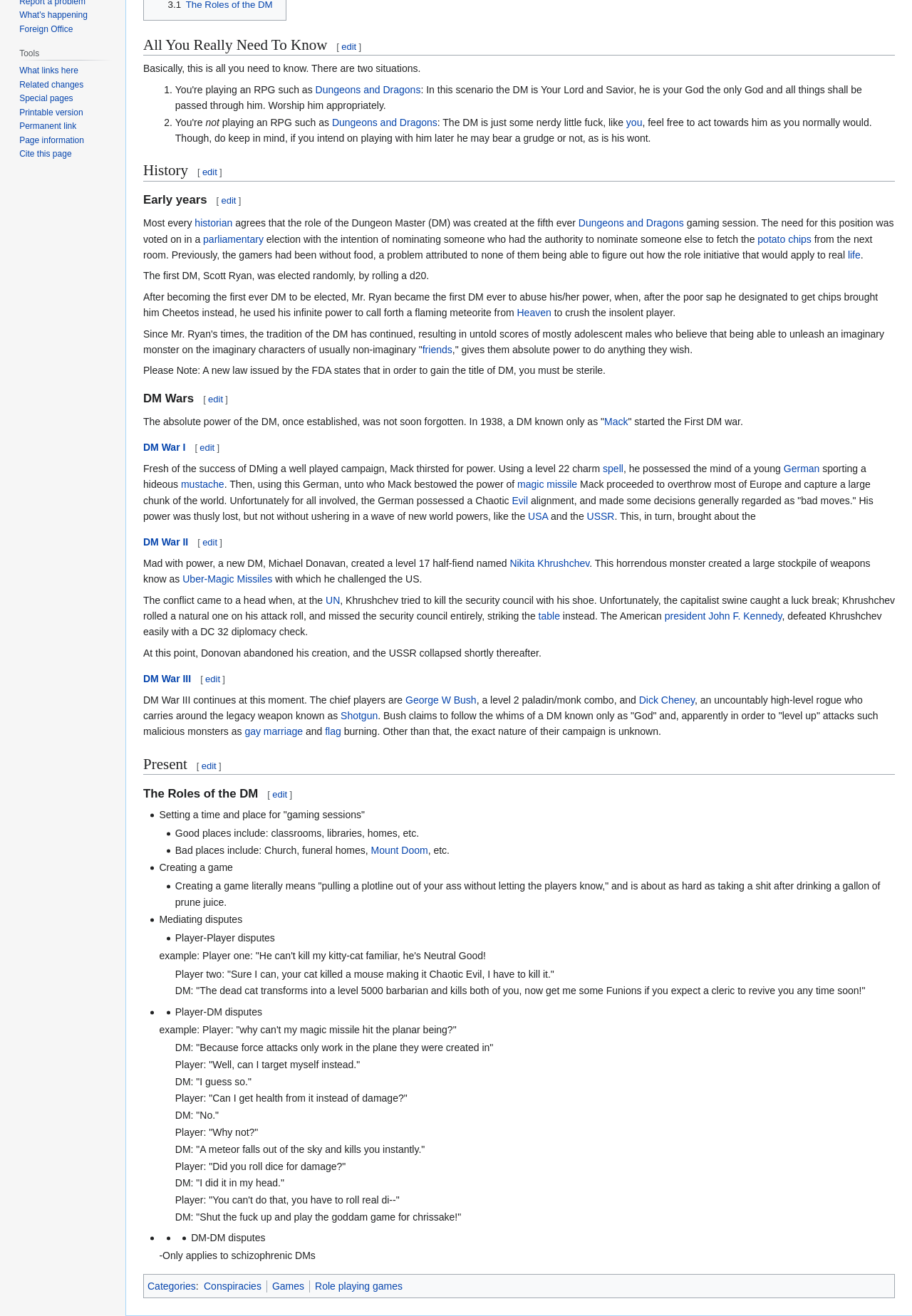Given the element description Heaven, identify the bounding box coordinates for the UI element on the webpage screenshot. The format should be (top-left x, top-left y, bottom-right x, bottom-right y), with values between 0 and 1.

[0.567, 0.233, 0.604, 0.242]